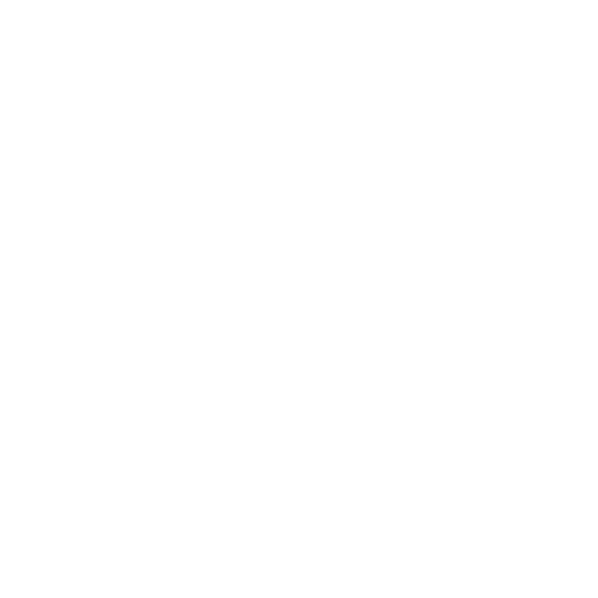What aspect of interior design does the pillow emphasize?
Based on the screenshot, provide a one-word or short-phrase response.

Personal expression